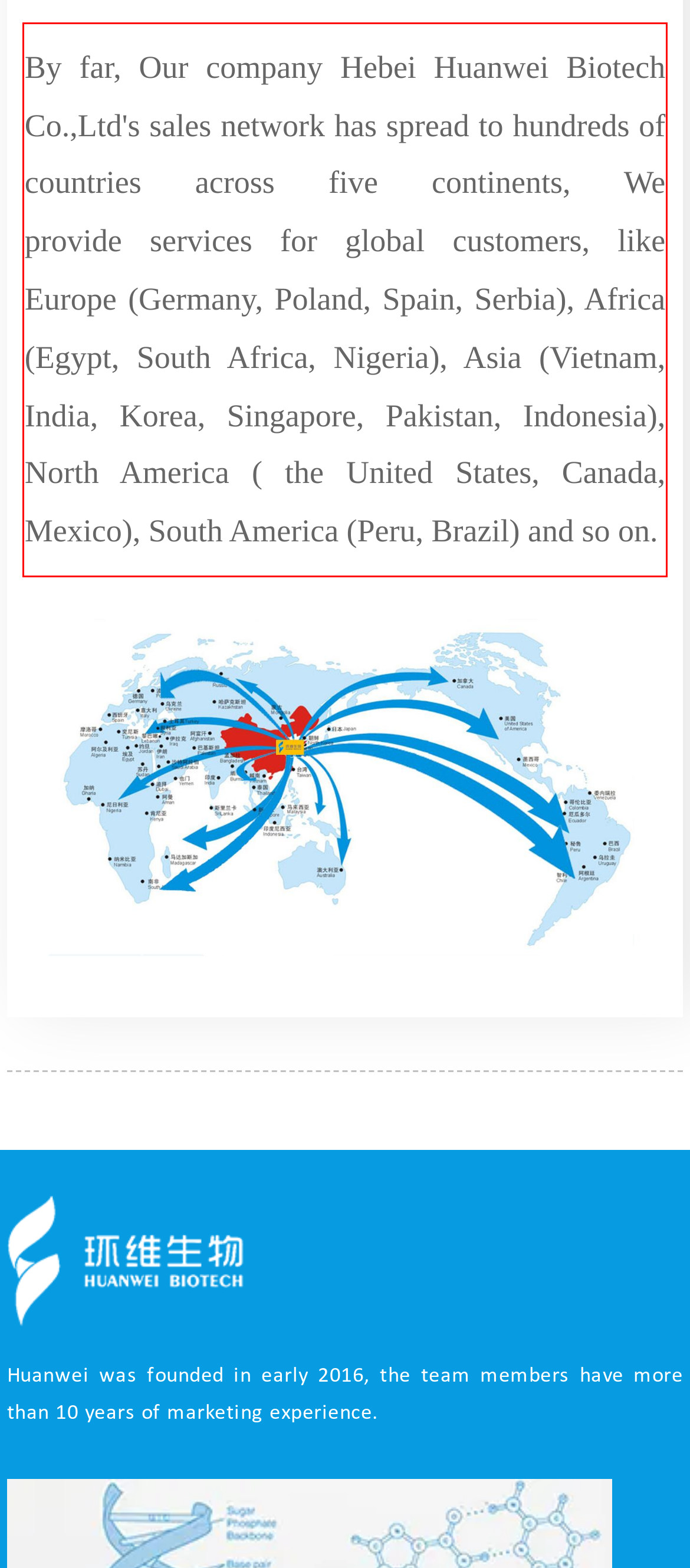Extract and provide the text found inside the red rectangle in the screenshot of the webpage.

By far, Our company Hebei Huanwei Biotech Co.,Ltd's sales network has spread to hundreds of countries across five continents, We provide services for global customers, like Europe (Germany, Poland, Spain, Serbia), Africa (Egypt, South Africa, Nigeria), Asia (Vietnam, India, Korea, Singapore, Pakistan, Indonesia), North America ( the United States, Canada, Mexico), South America (Peru, Brazil) and so on.